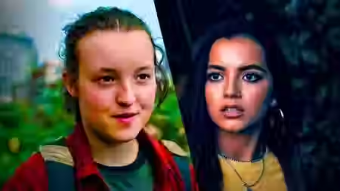Provide a thorough description of the image.

The image features two prominent characters from the anticipated show "The Last of Us Season 2." On the left, a young girl with a bright expression, wearing a red plaid shirt, appears to be in a natural outdoor setting, possibly reflecting her adventurous spirit or resilience. On the right, another young woman with a serious expression, dressed in a more urban style, suggests intensity and depth. This juxtaposition highlights the contrasting personalities and potential dynamics between the two characters, promising viewers an engaging storyline in the upcoming season. The image serves as a visual representation of the characters’ journeys and the challenges they may face together.